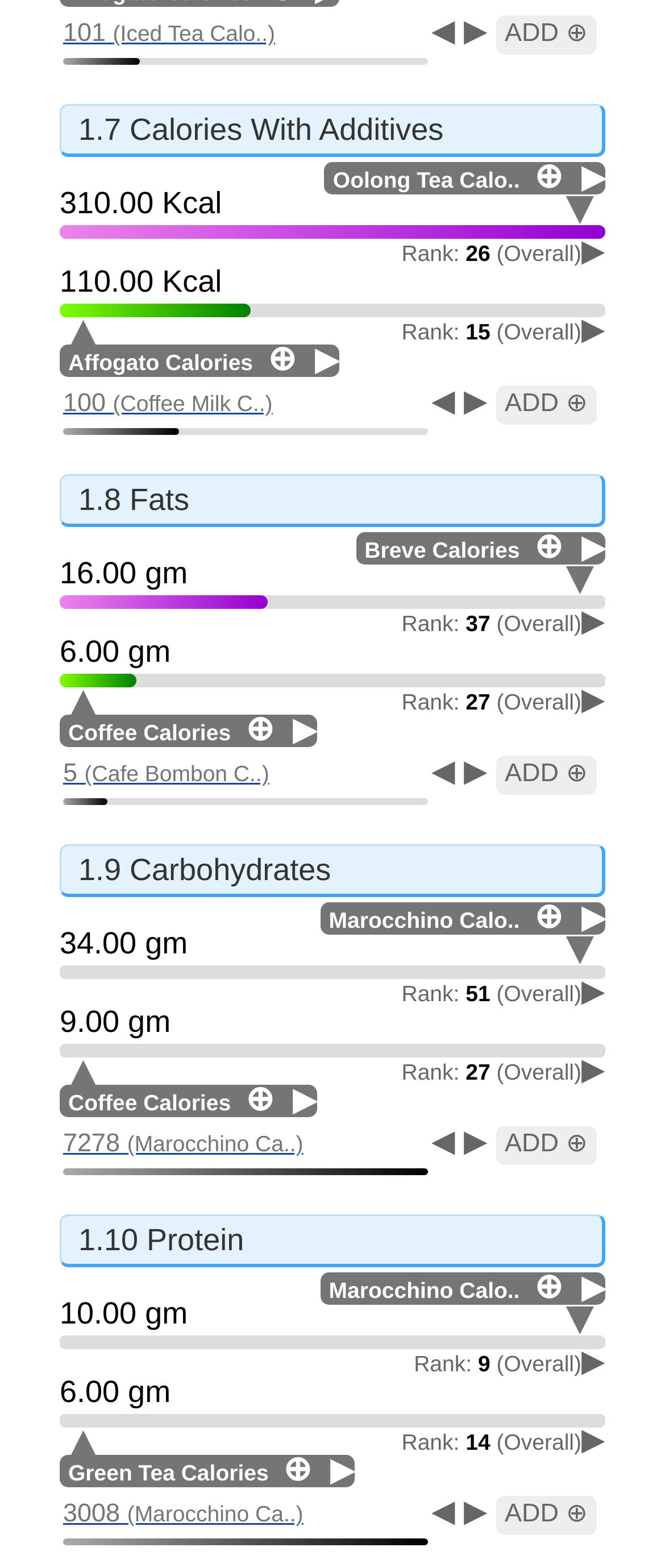Please identify the bounding box coordinates of where to click in order to follow the instruction: "Click on 'Iced Tea Calories'".

[0.095, 0.009, 0.644, 0.035]